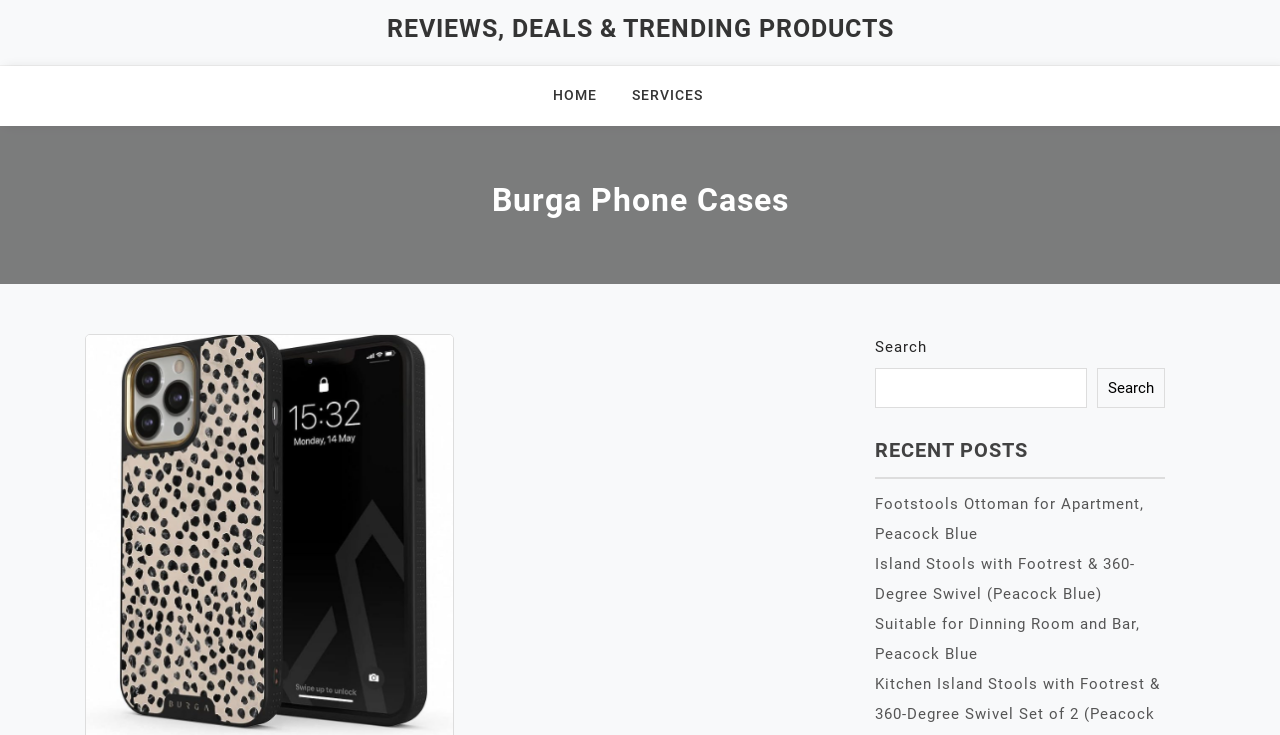Pinpoint the bounding box coordinates of the clickable area needed to execute the instruction: "Search for phone cases". The coordinates should be specified as four float numbers between 0 and 1, i.e., [left, top, right, bottom].

[0.684, 0.501, 0.849, 0.556]